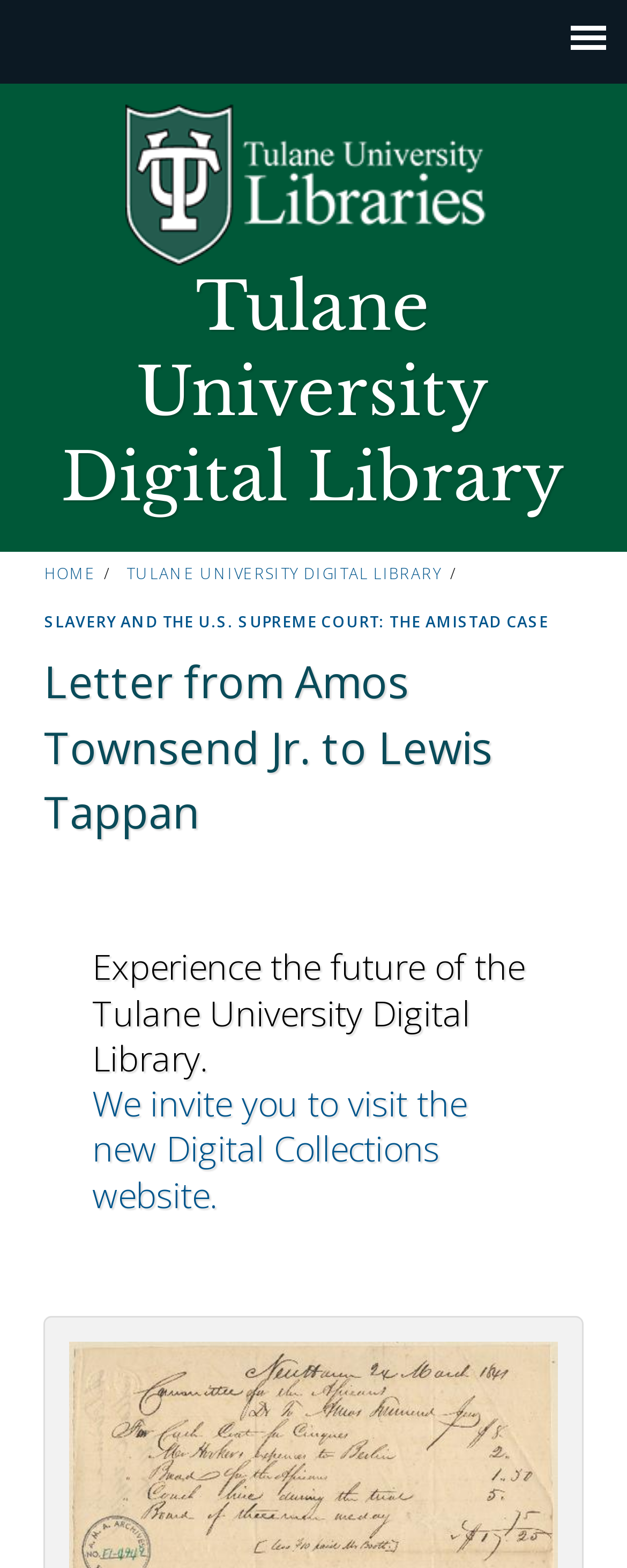Respond with a single word or phrase for the following question: 
What is the name of the university?

Tulane University